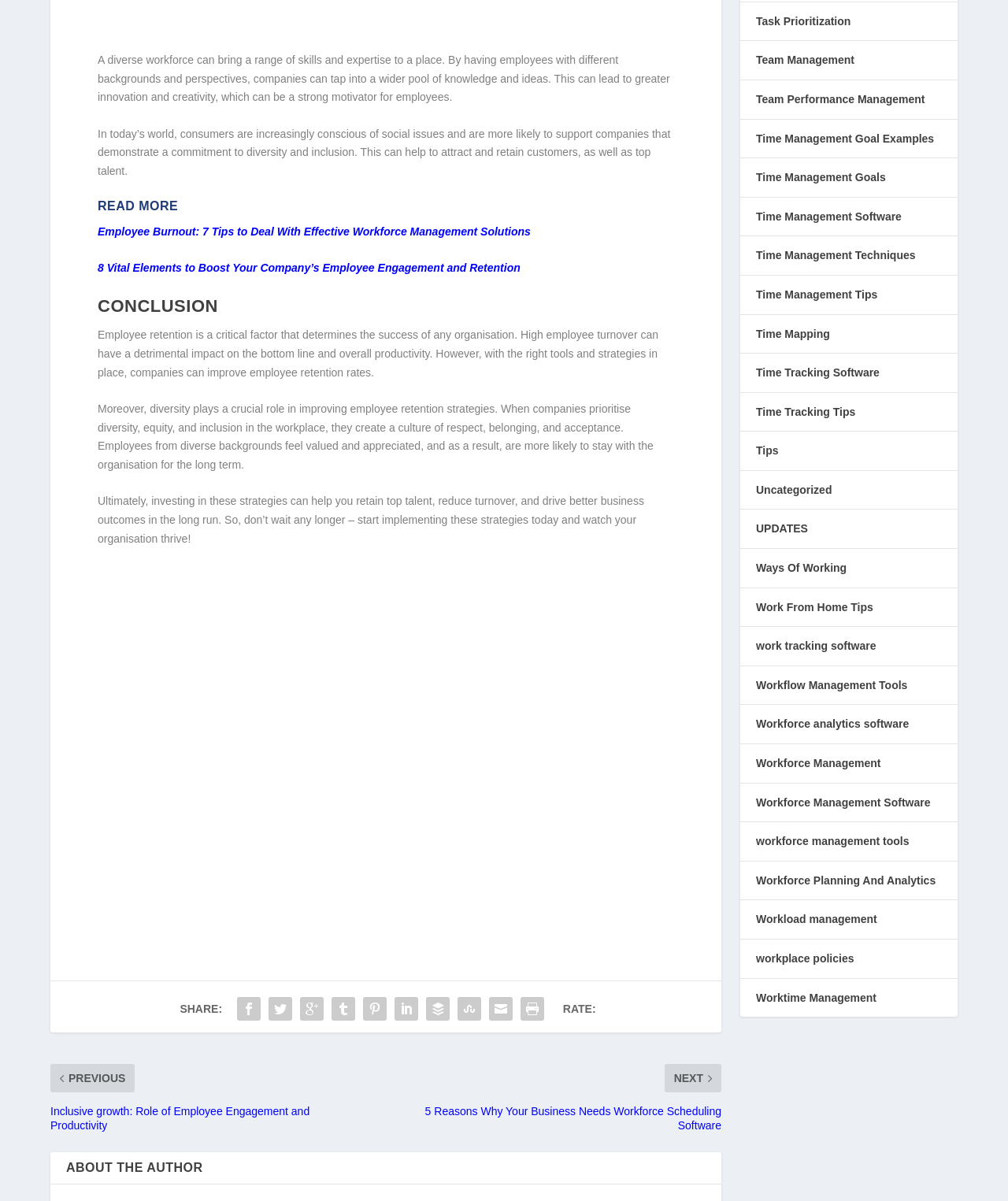Identify the bounding box coordinates of the part that should be clicked to carry out this instruction: "Click on 'Employee Burnout: 7 Tips to Deal With Effective Workforce Management Solutions'".

[0.097, 0.196, 0.526, 0.207]